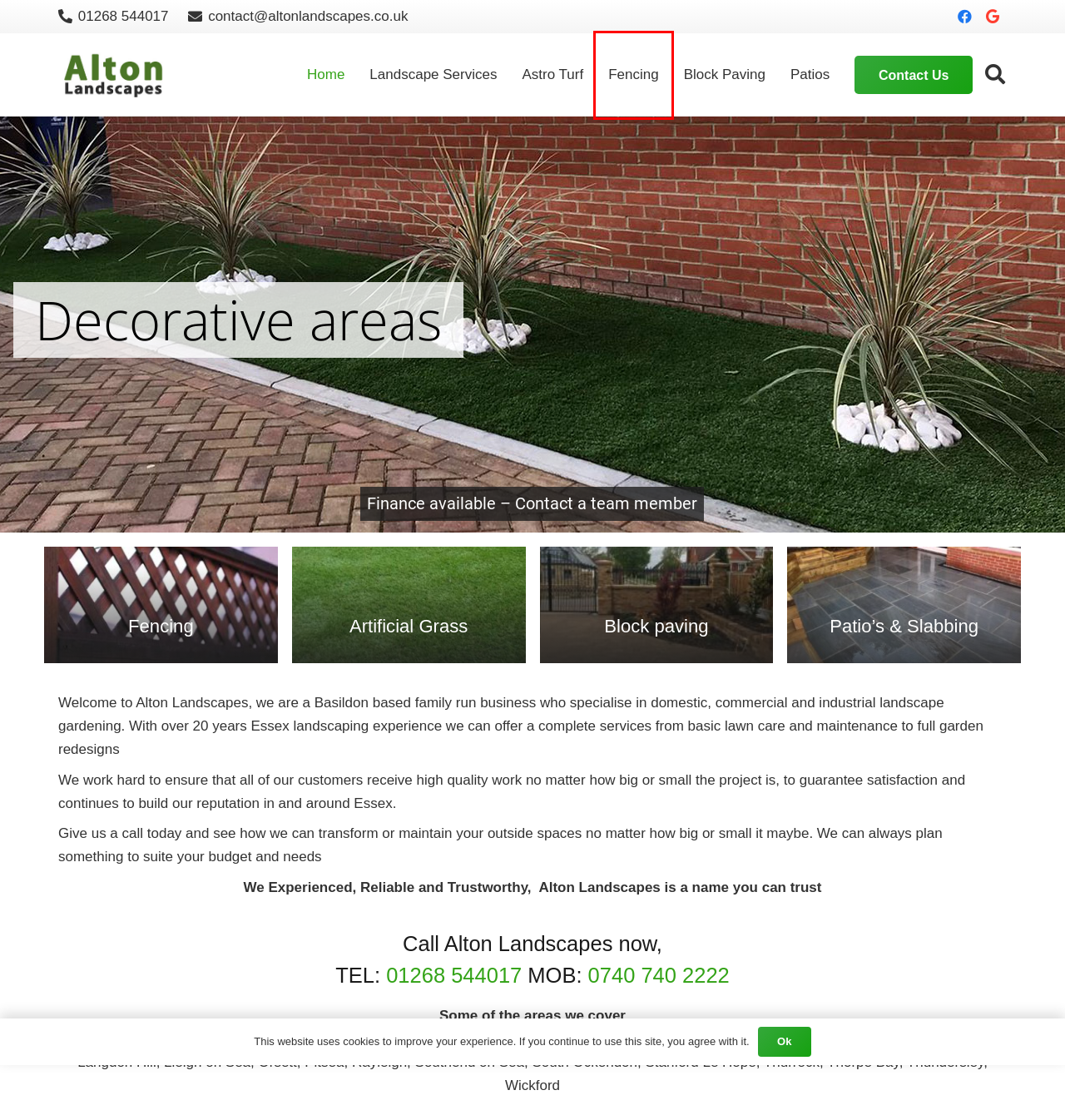You have a screenshot showing a webpage with a red bounding box around a UI element. Choose the webpage description that best matches the new page after clicking the highlighted element. Here are the options:
A. Essex Block Paving & Driveways | Alton Landscapes Basildon
B. Essex Fencing Brentwood | Alton Landscapes Basildon
C. Our gardening work | Alton Landscapes Basildon
D. Contact Us | Alton Landscapes Basildon
E. 3 Best Landscape Gardeners in Basildon, UK - Expert Recommendations
F. Essex Astro Turf / Artificial Grass | Alton Landscapes Basildon
G. Alton Landscape gardening services | Alton Landscapes Basildon
H. Patios and paving | Alton Landscapes Basildon

B